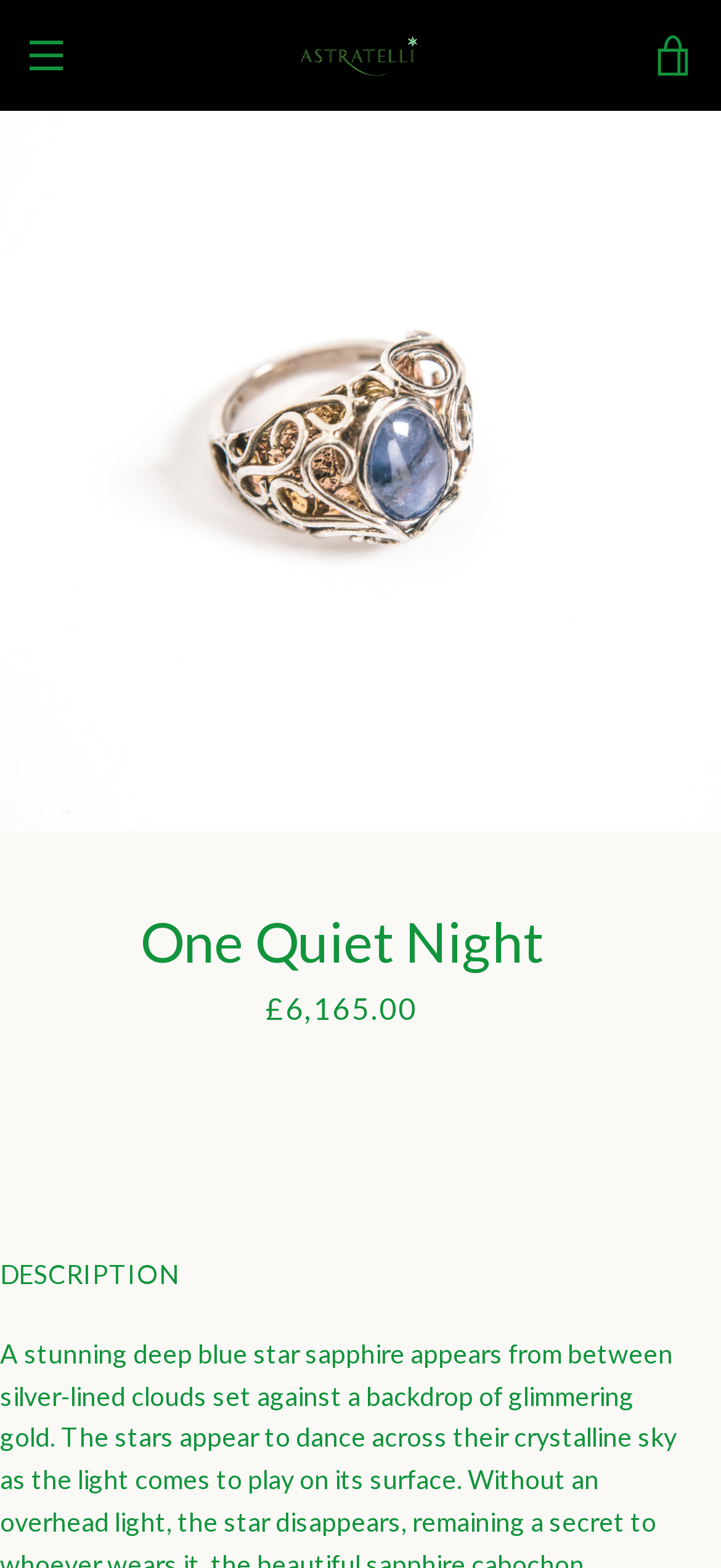Can you identify the bounding box coordinates of the clickable region needed to carry out this instruction: 'Click the 'OK' button'? The coordinates should be four float numbers within the range of 0 to 1, stated as [left, top, right, bottom].

[0.738, 0.383, 0.949, 0.442]